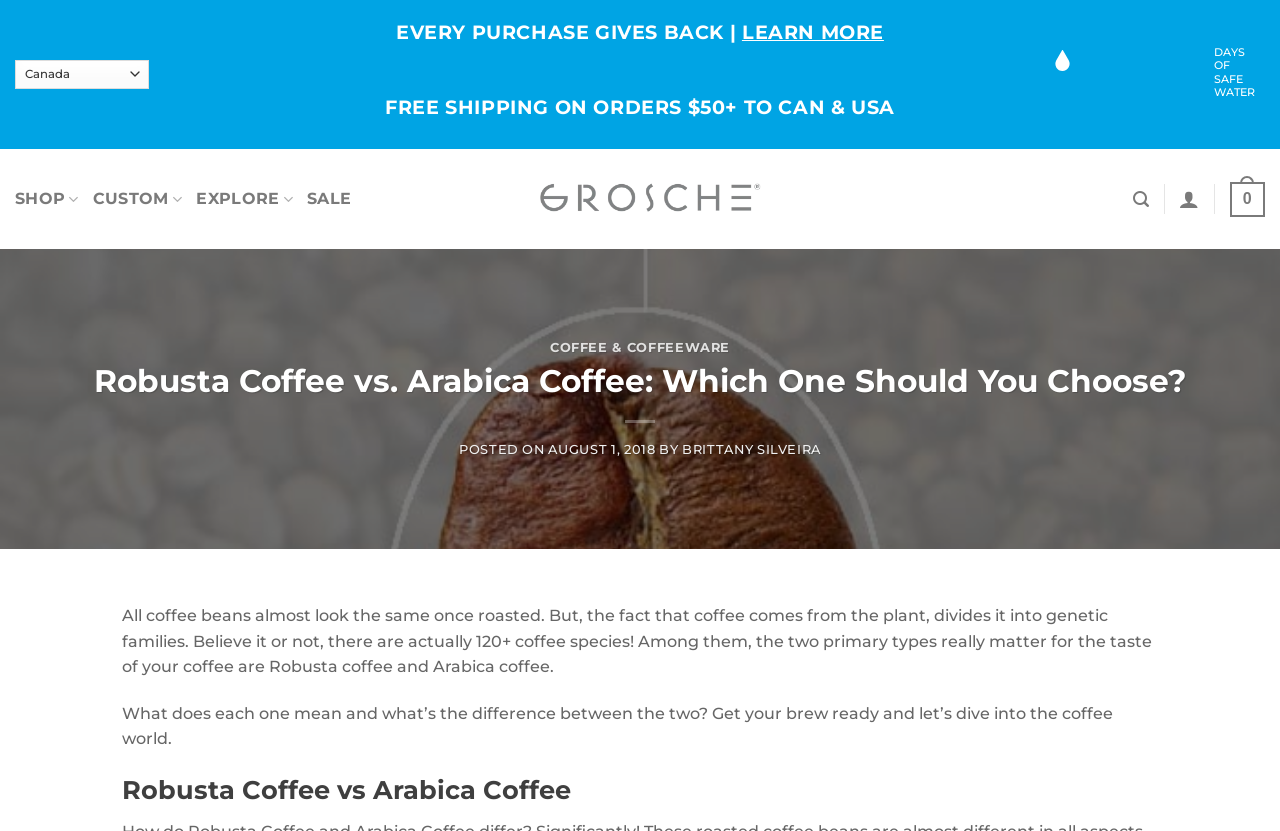What is the 'Safe Water Project Volume' image about?
Can you provide a detailed and comprehensive answer to the question?

The 'Safe Water Project Volume' image is likely related to a charity or social cause, as it is displayed prominently on the webpage and has a caption 'DAYS OF SAFE WATER', suggesting that the website is involved in a charitable initiative to provide safe water.